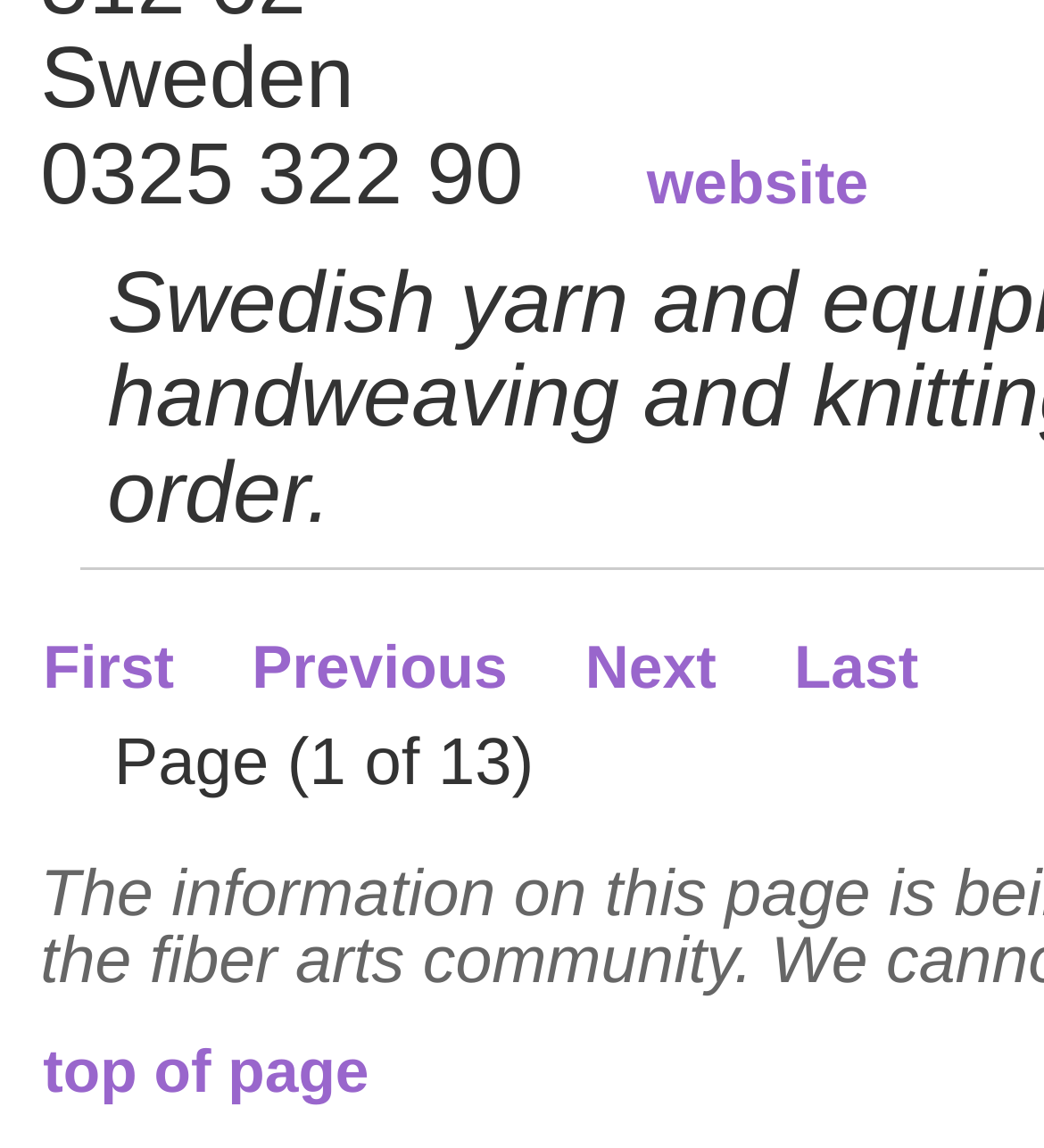Find and provide the bounding box coordinates for the UI element described here: "top of page". The coordinates should be given as four float numbers between 0 and 1: [left, top, right, bottom].

[0.039, 0.902, 0.356, 0.965]